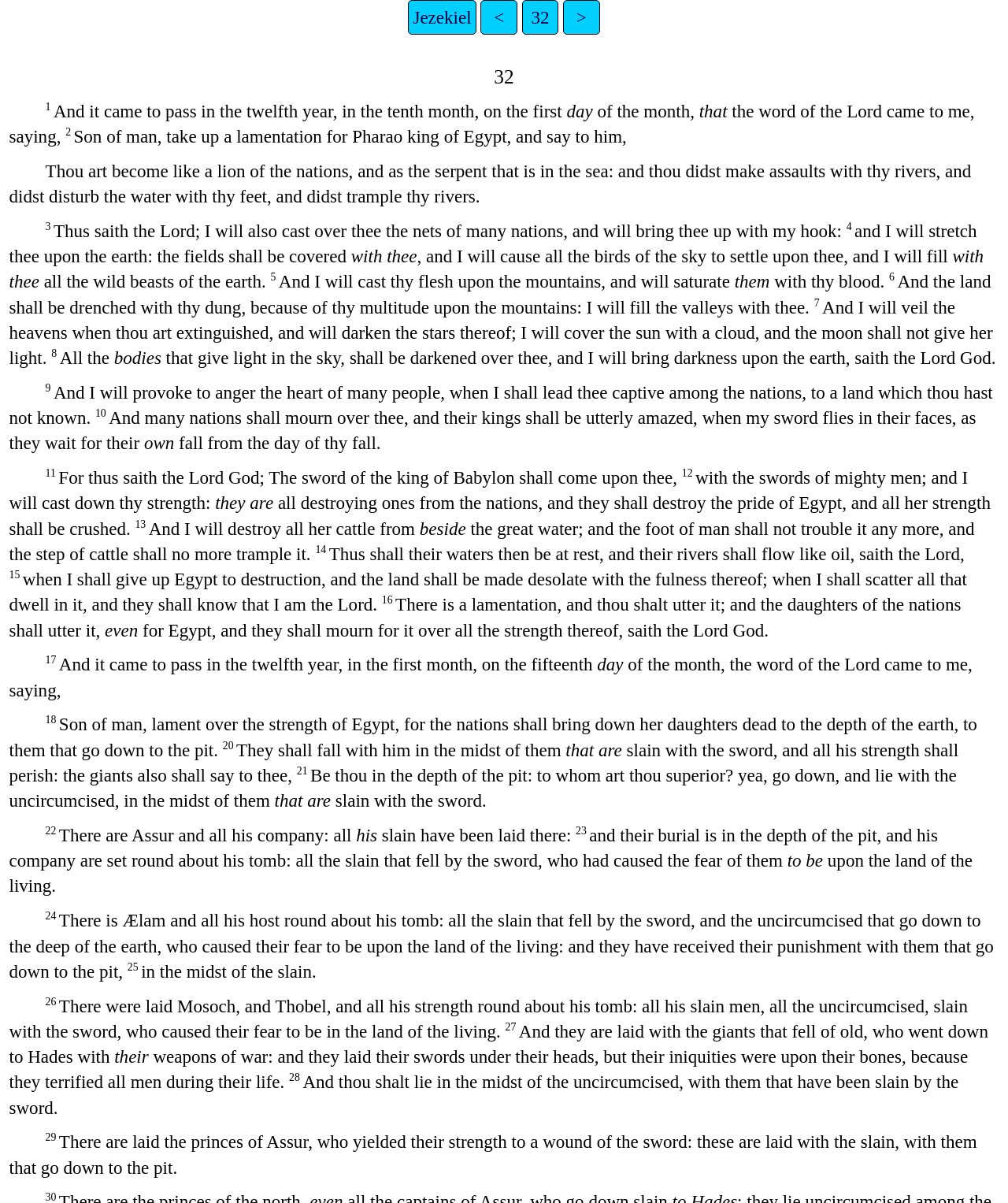What is the book being translated?
Please provide a full and detailed response to the question.

Based on the webpage content, it appears to be a translation of the book of Jezekiel, which is a part of the Bible. The webpage contains a series of verses and chapters from Jezekiel, suggesting that it is a translation of the book.